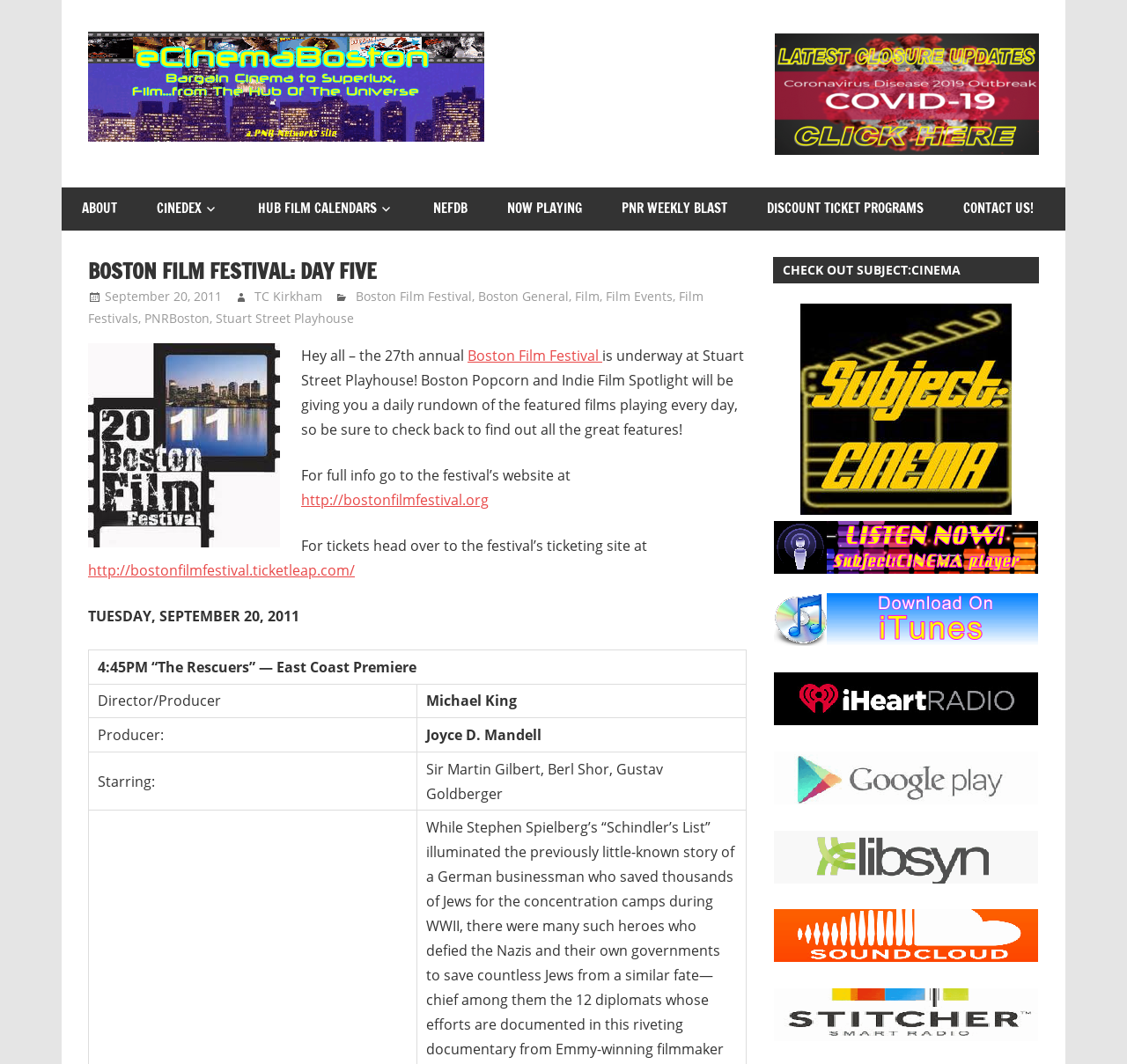What is the date of the film festival?
Please provide a comprehensive answer based on the details in the screenshot.

I found the answer by looking at the link 'September 20, 2011' which is mentioned under the heading 'BOSTON FILM FESTIVAL: DAY FIVE'.